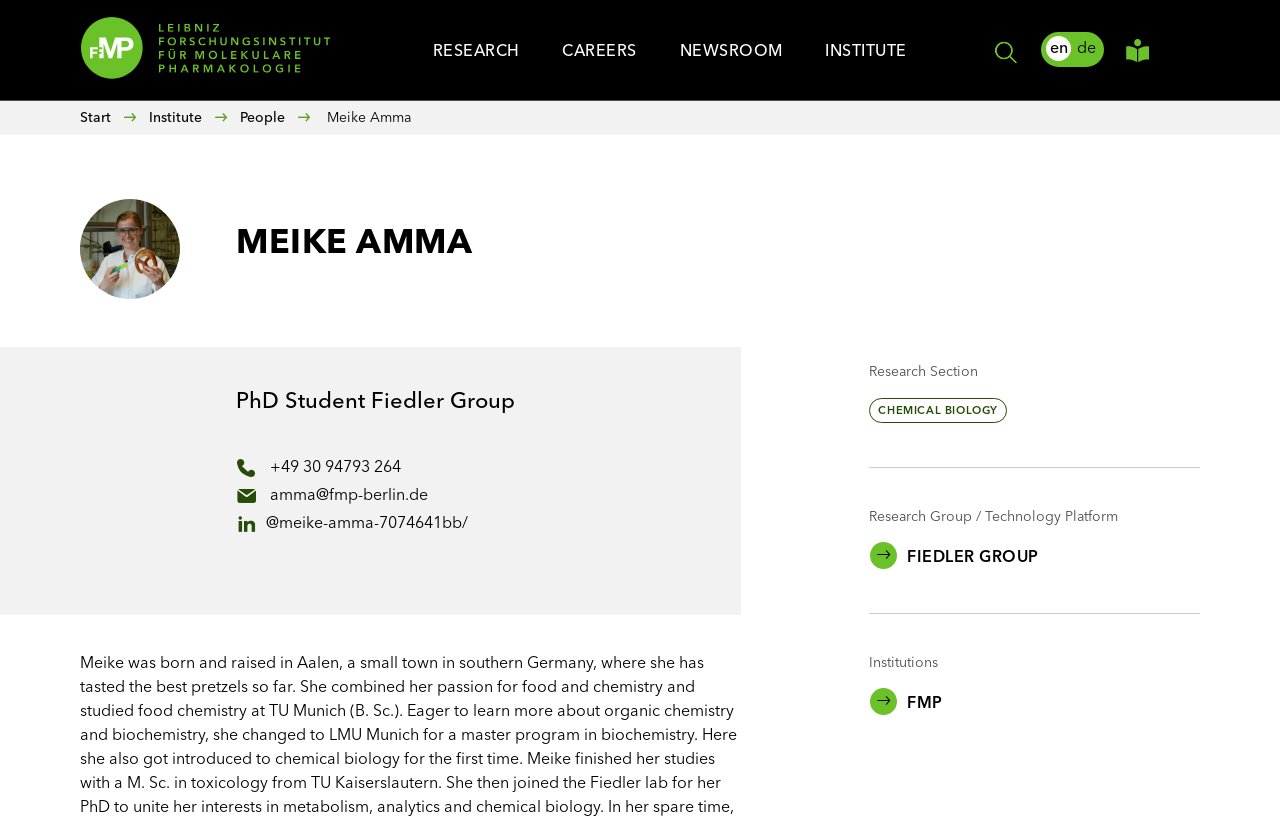Locate the bounding box coordinates of the area to click to fulfill this instruction: "visit FIEDLER GROUP". The bounding box should be presented as four float numbers between 0 and 1, in the order [left, top, right, bottom].

[0.679, 0.649, 0.819, 0.703]